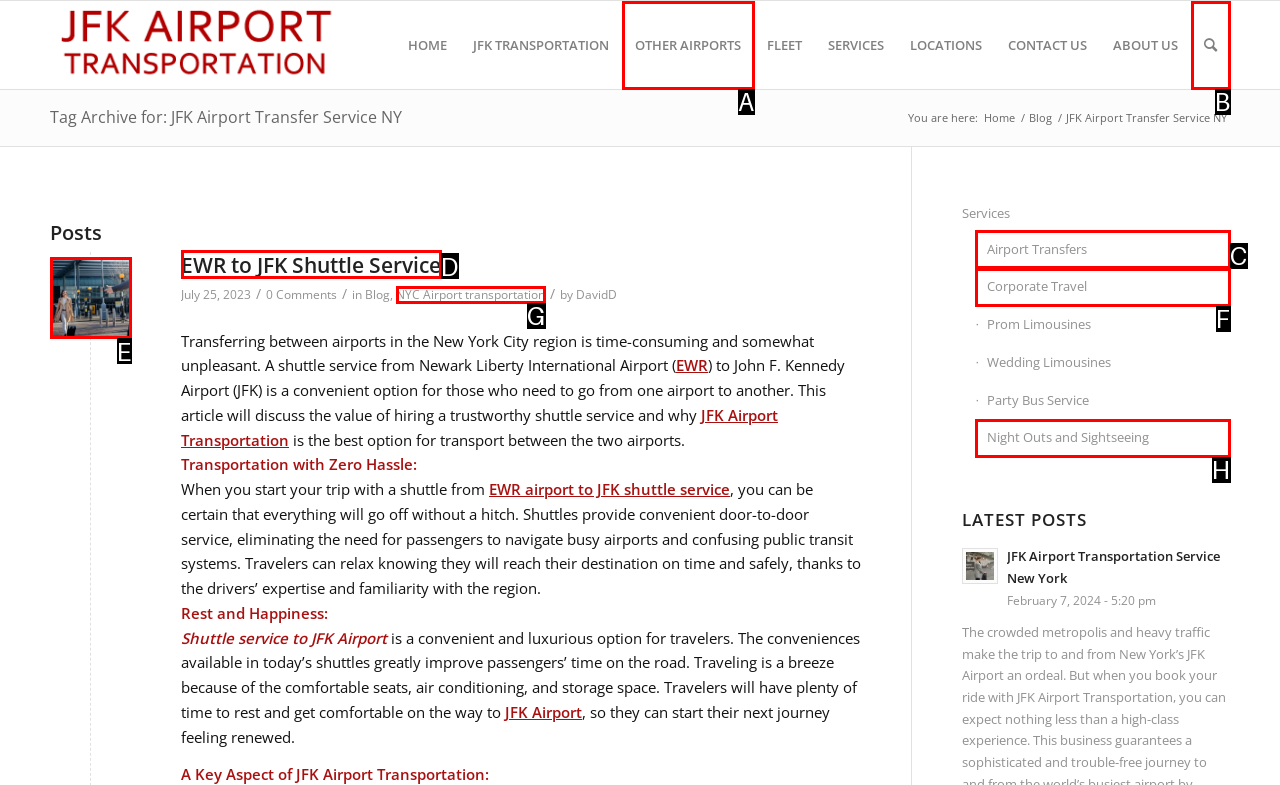Find the option that matches this description: Coto Bark. ›
Provide the matching option's letter directly.

None